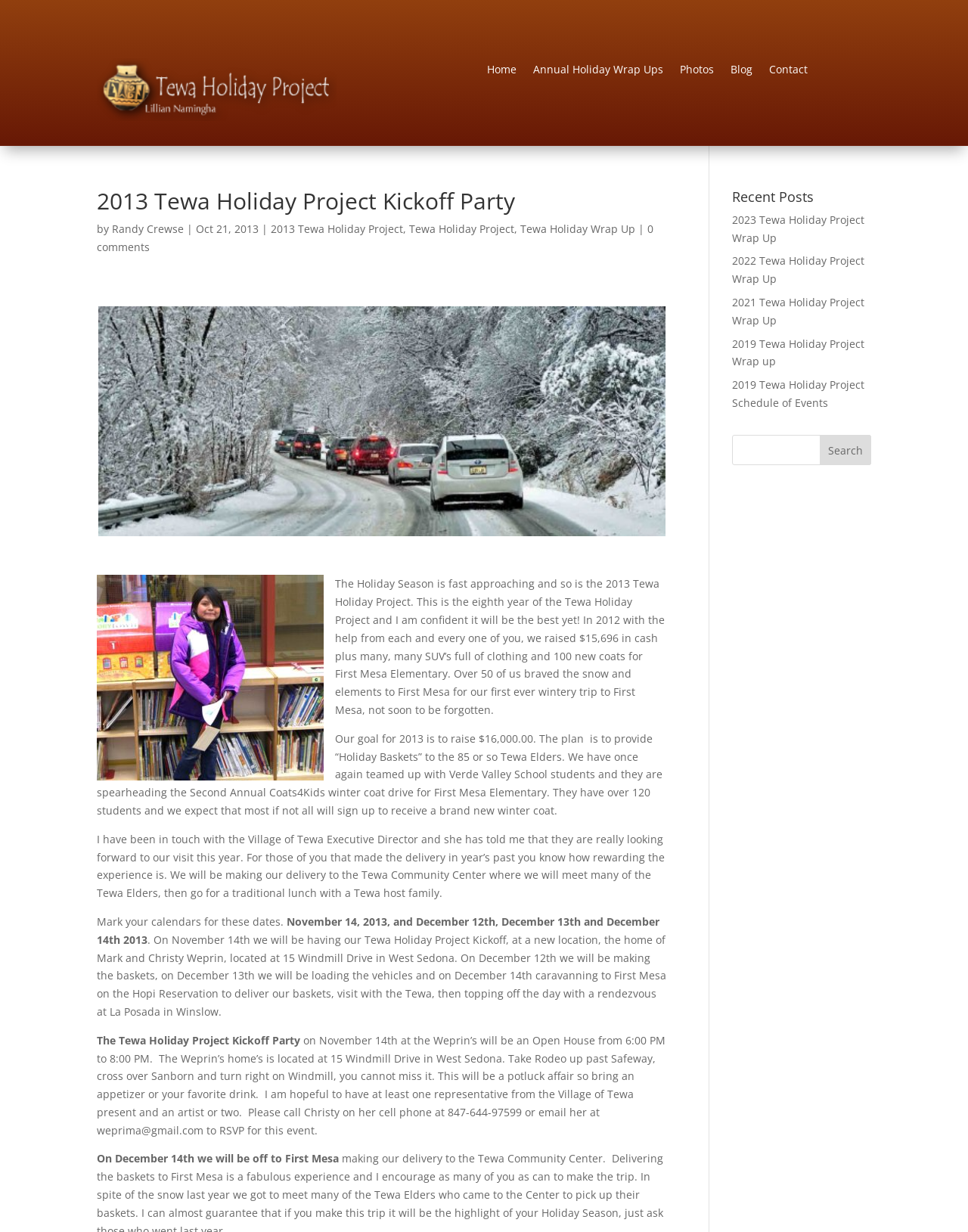Given the element description, predict the bounding box coordinates in the format (top-left x, top-left y, bottom-right x, bottom-right y). Make sure all values are between 0 and 1. Here is the element description: Tewa Holiday Wrap Up

[0.538, 0.18, 0.656, 0.191]